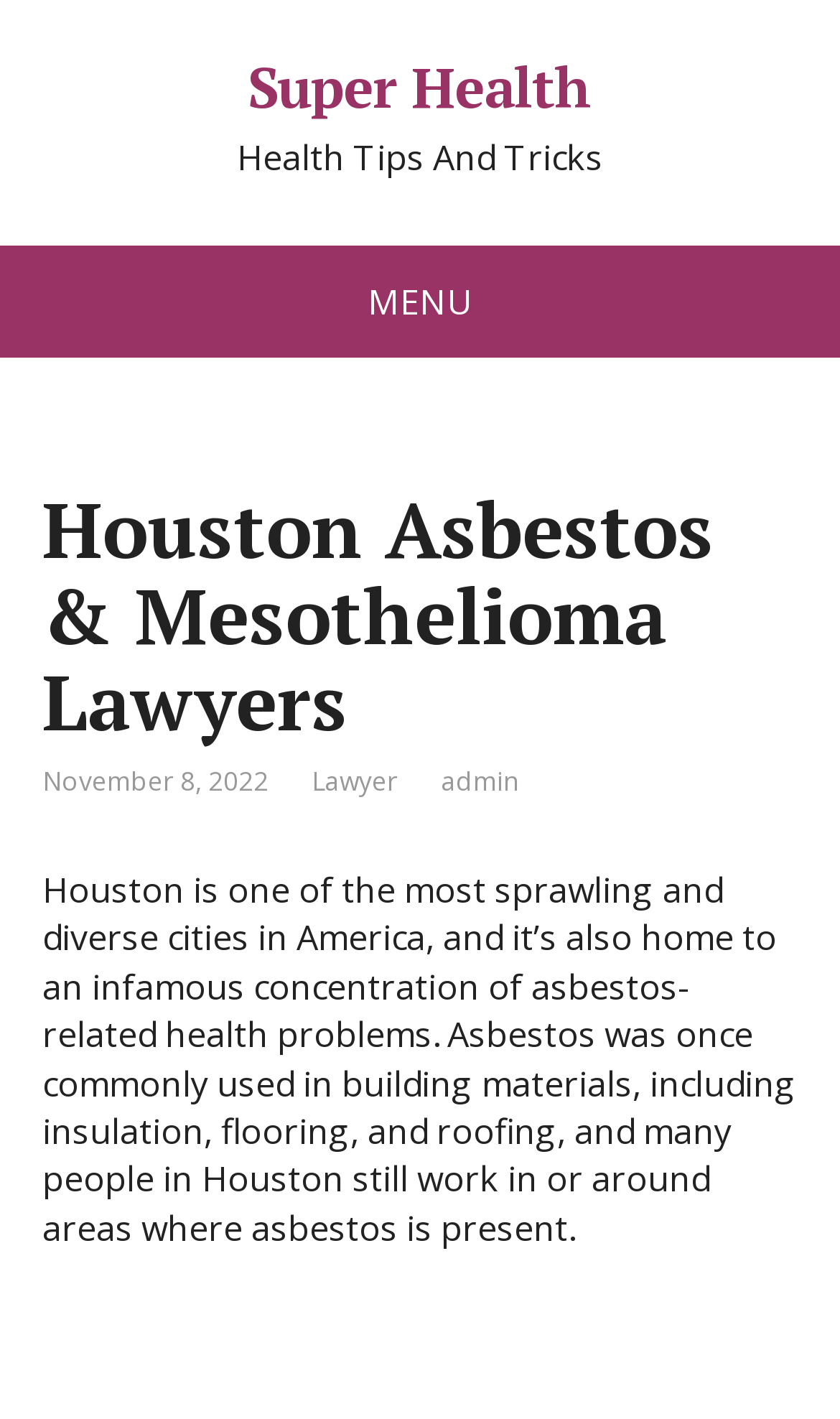Given the description of the UI element: "Lawyer", predict the bounding box coordinates in the form of [left, top, right, bottom], with each value being a float between 0 and 1.

[0.371, 0.538, 0.473, 0.563]